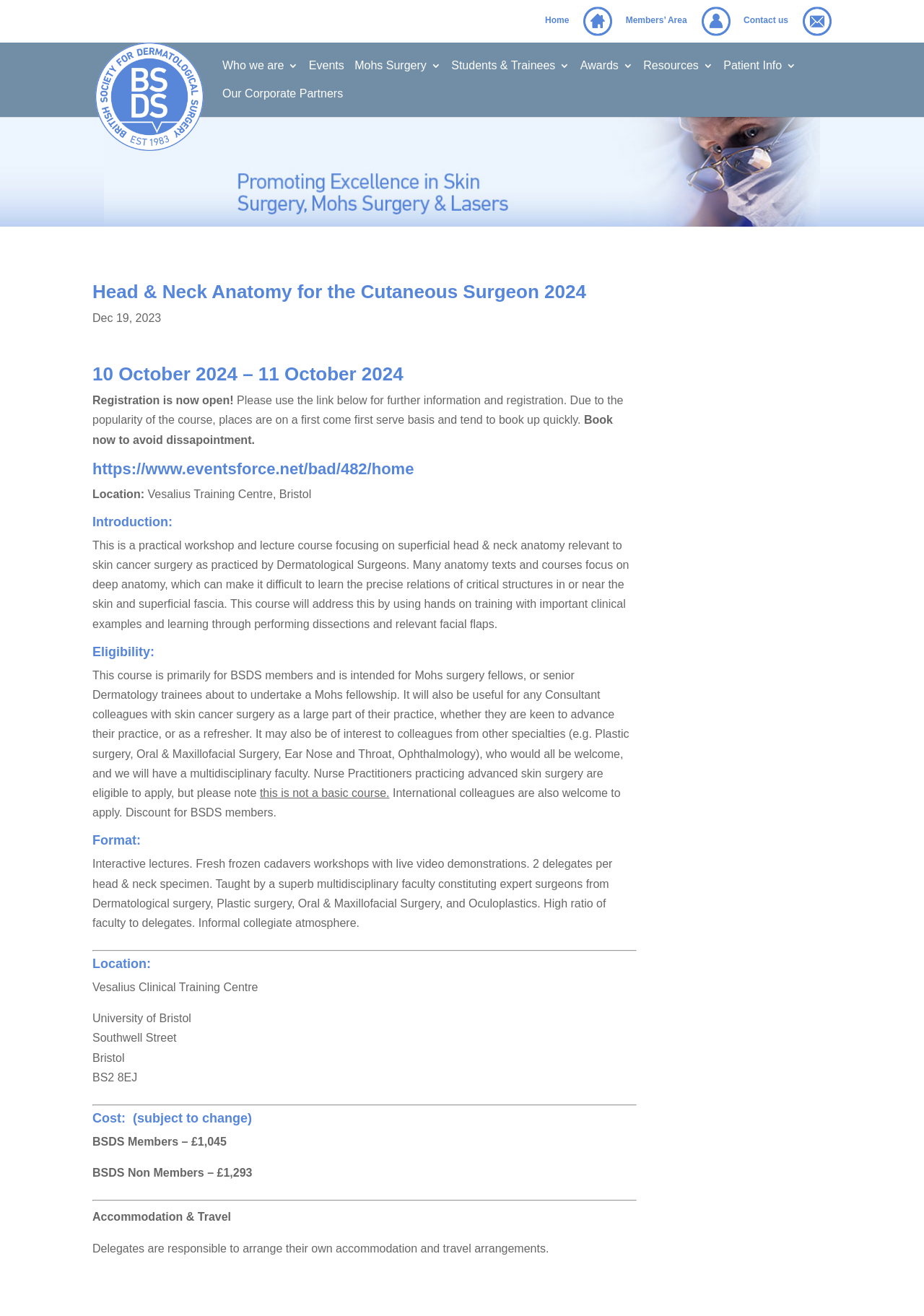Respond with a single word or phrase:
What is the location of the event?

Vesalius Training Centre, Bristol